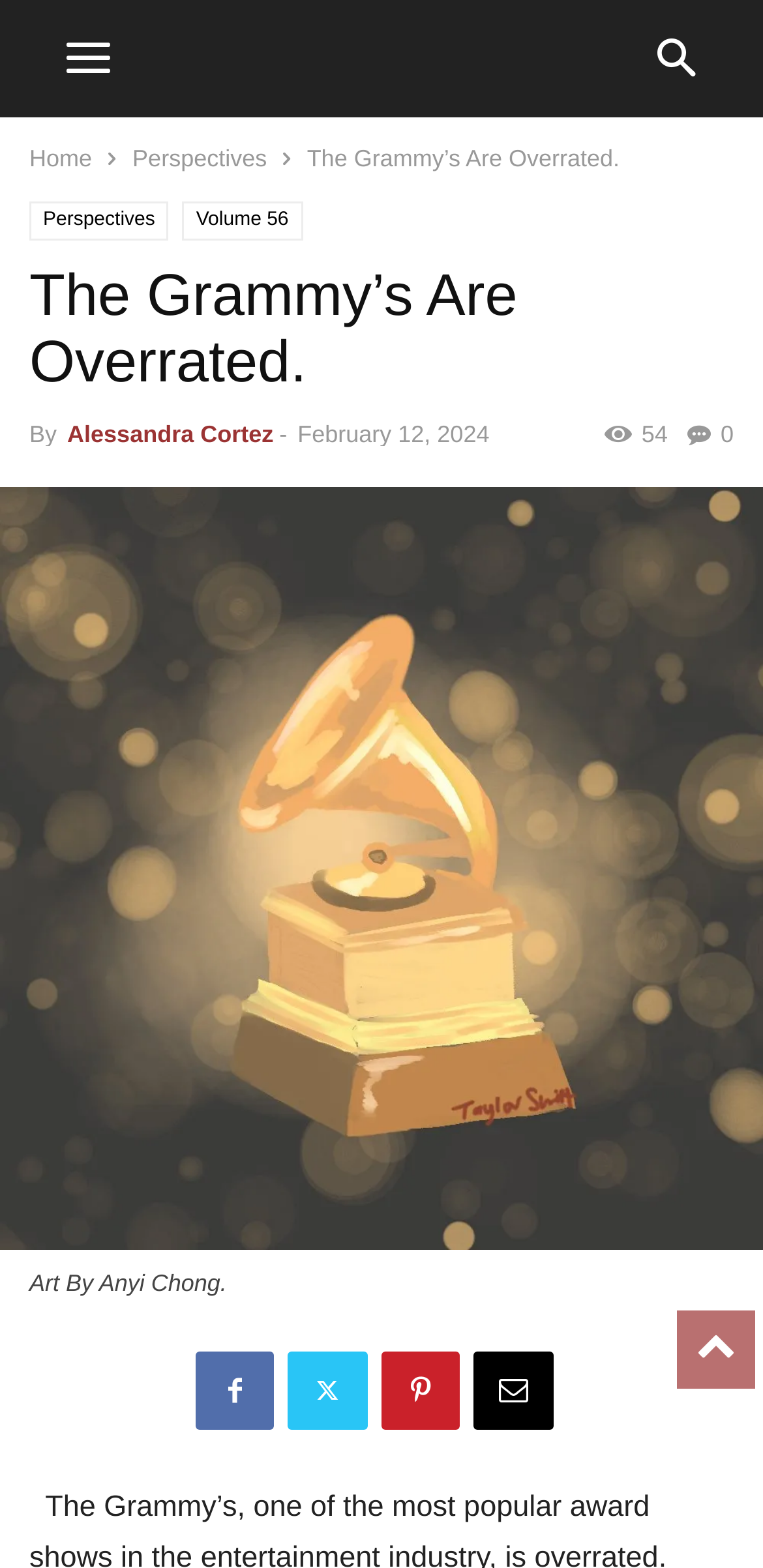Locate the primary heading on the webpage and return its text.

The Grammy’s Are Overrated.